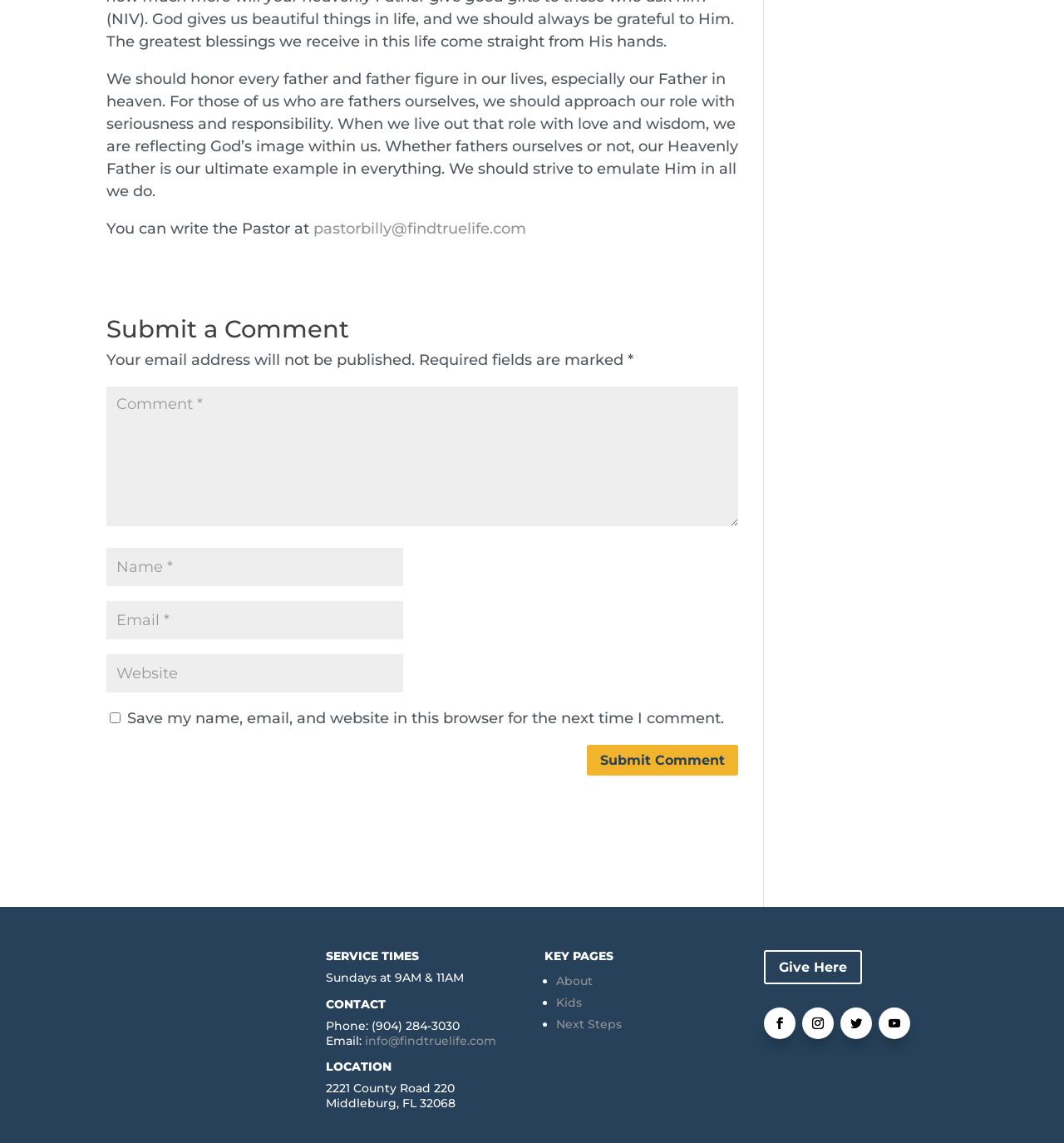Please determine the bounding box coordinates of the element's region to click in order to carry out the following instruction: "Submit a comment". The coordinates should be four float numbers between 0 and 1, i.e., [left, top, right, bottom].

[0.552, 0.652, 0.694, 0.679]